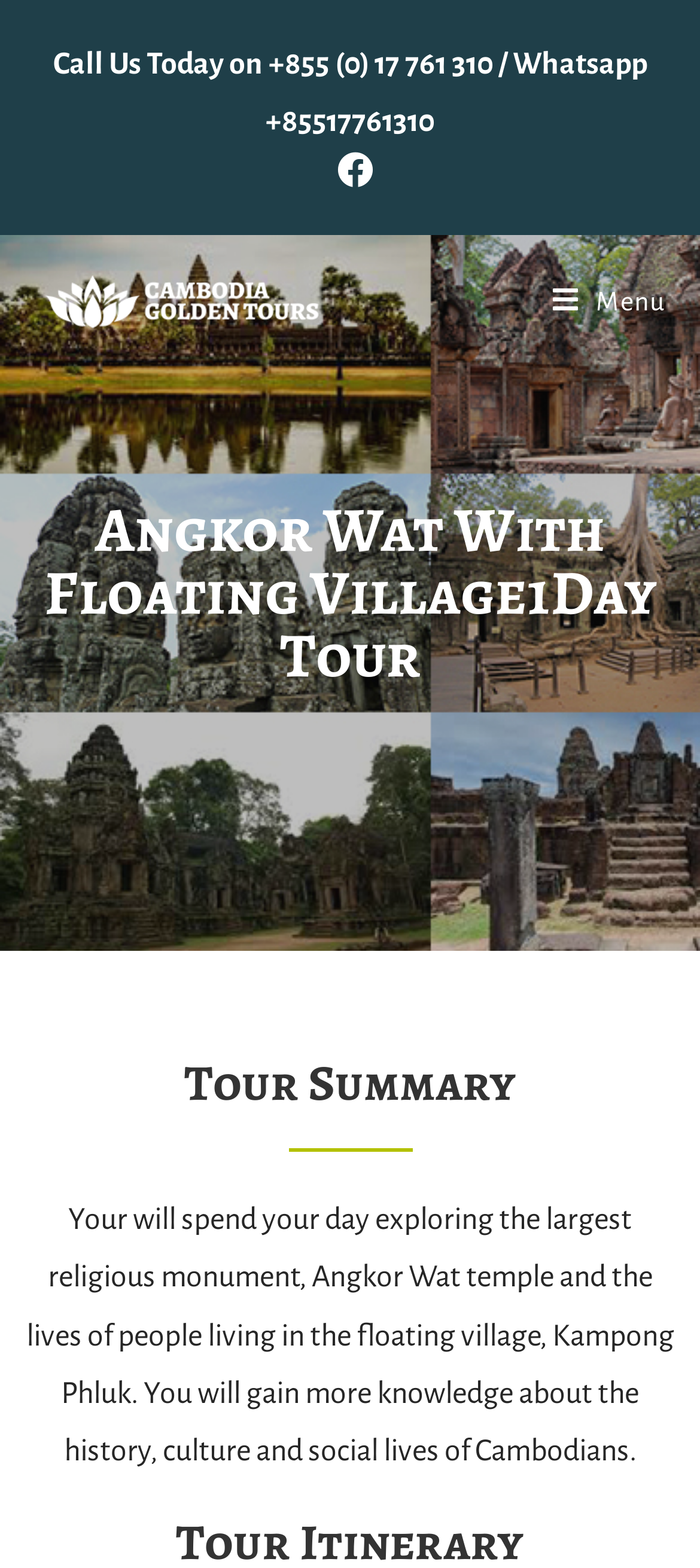How many sections are there in the tour summary?
Using the information from the image, give a concise answer in one word or a short phrase.

3